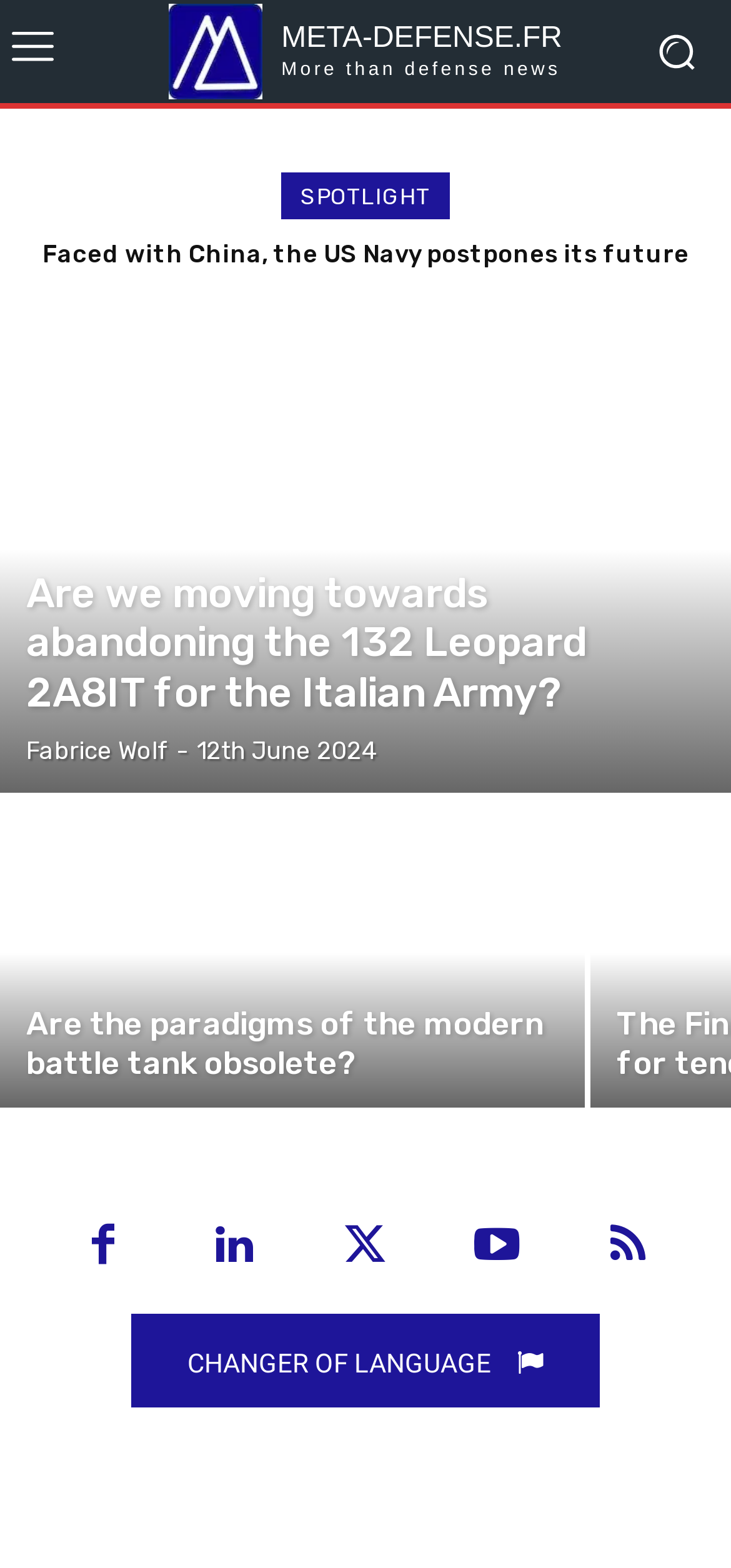Identify the bounding box coordinates of the region that needs to be clicked to carry out this instruction: "View the article about China developing a new generation medium tank". Provide these coordinates as four float numbers ranging from 0 to 1, i.e., [left, top, right, bottom].

[0.051, 0.153, 0.949, 0.191]